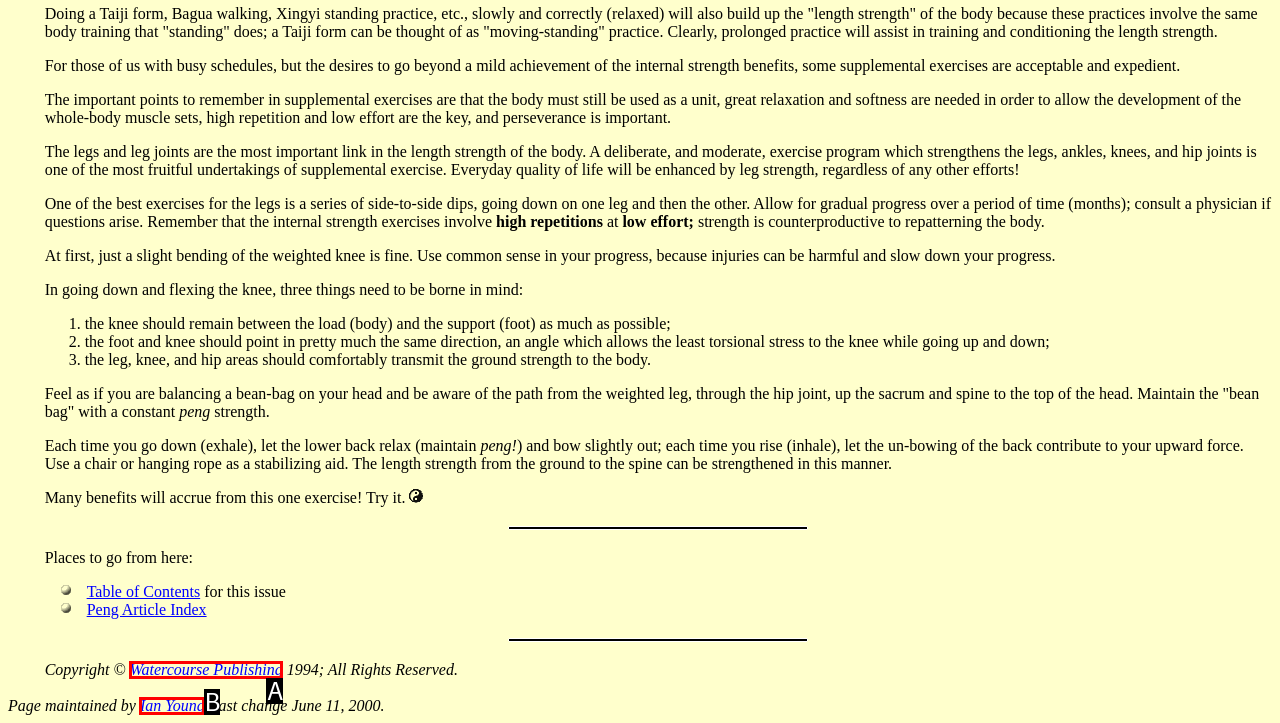Using the description: Ian Young
Identify the letter of the corresponding UI element from the choices available.

B